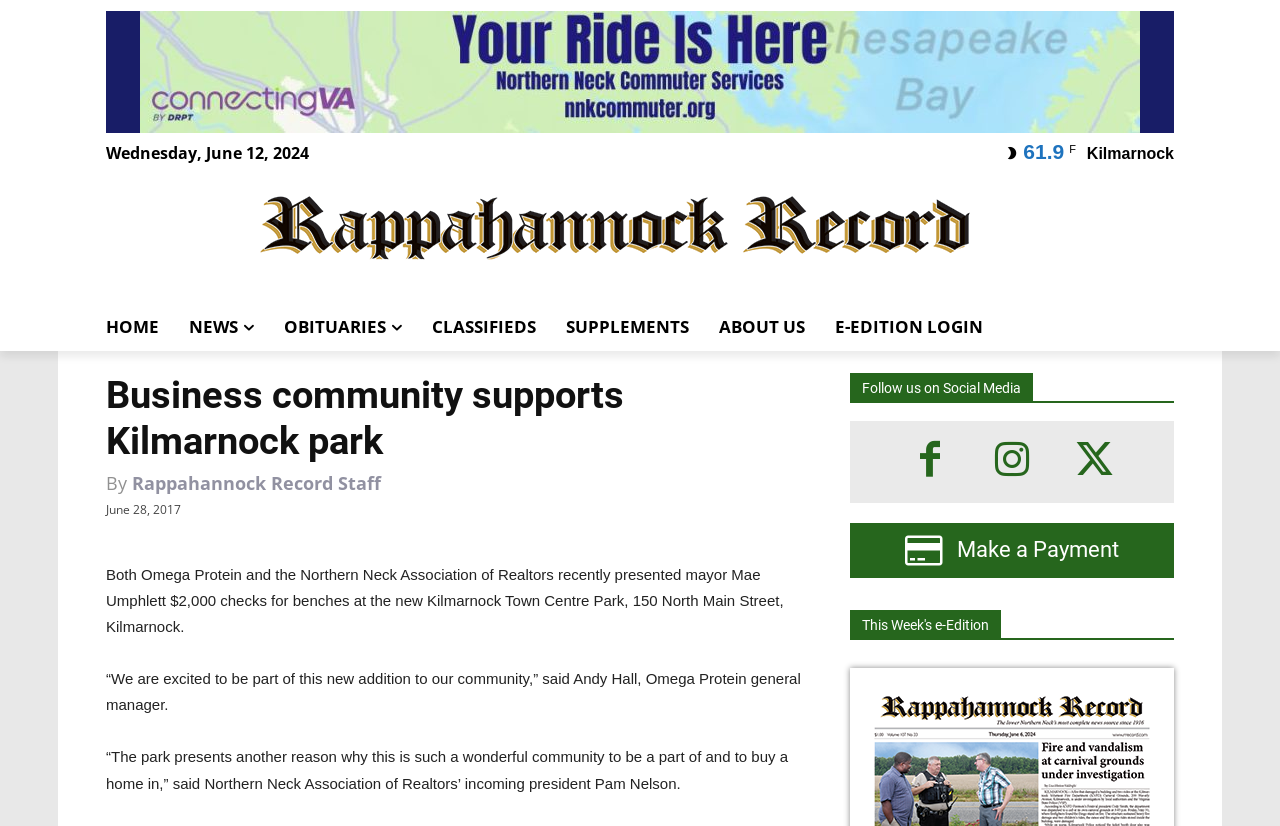Please provide a brief answer to the following inquiry using a single word or phrase:
What is the current temperature?

61.9 F